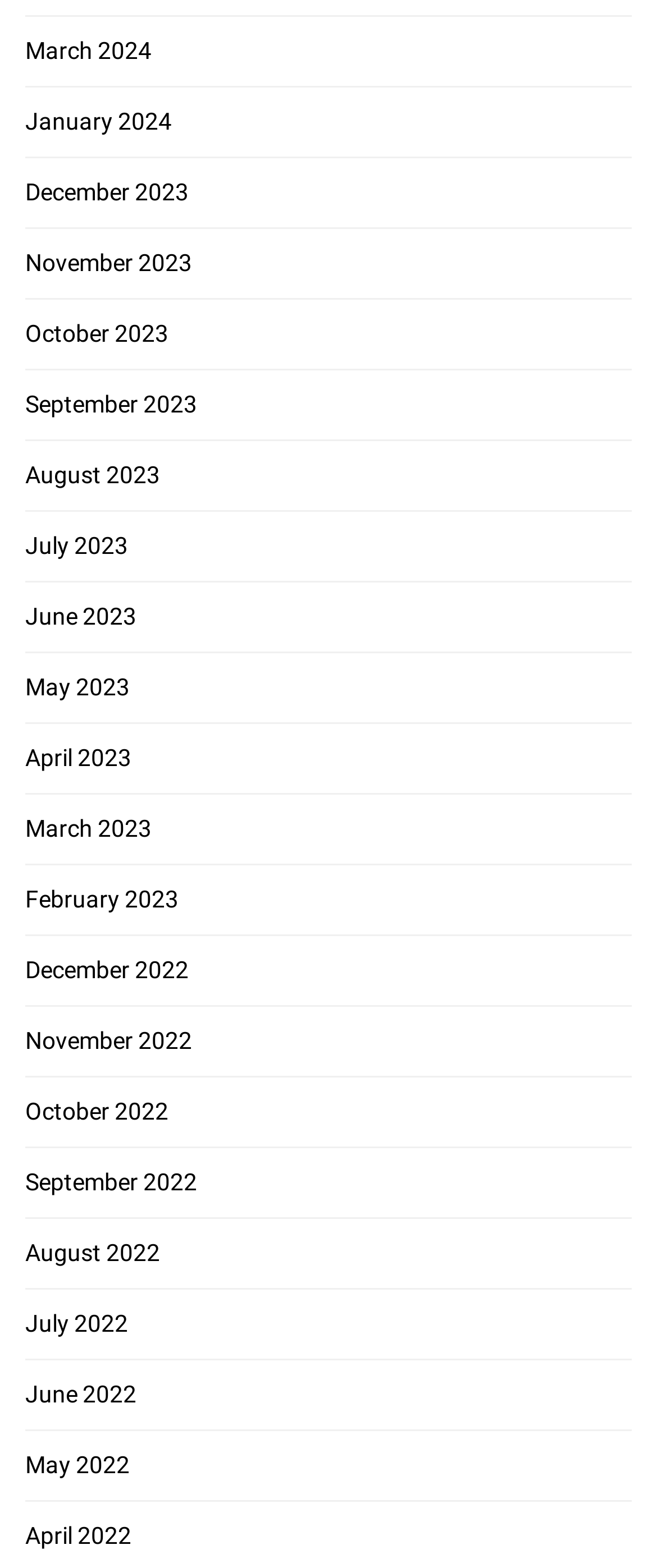Please identify the bounding box coordinates of the element that needs to be clicked to perform the following instruction: "Open October 2023".

[0.038, 0.204, 0.256, 0.222]